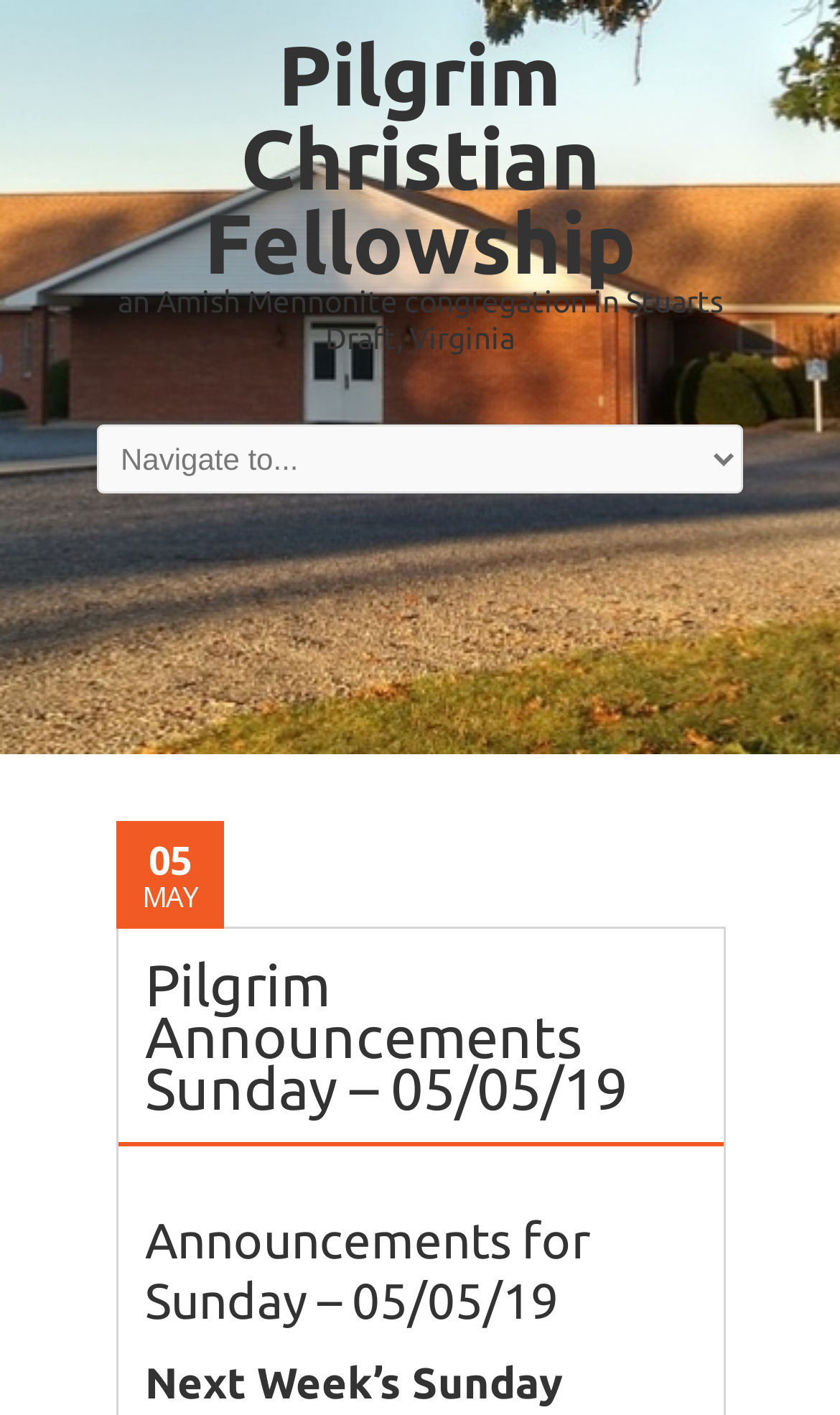What is the current month?
Please provide a comprehensive answer based on the visual information in the image.

The current month can be found in the combobox section of the page, which displays the date '05 MAY'. The month is displayed as 'MAY'.